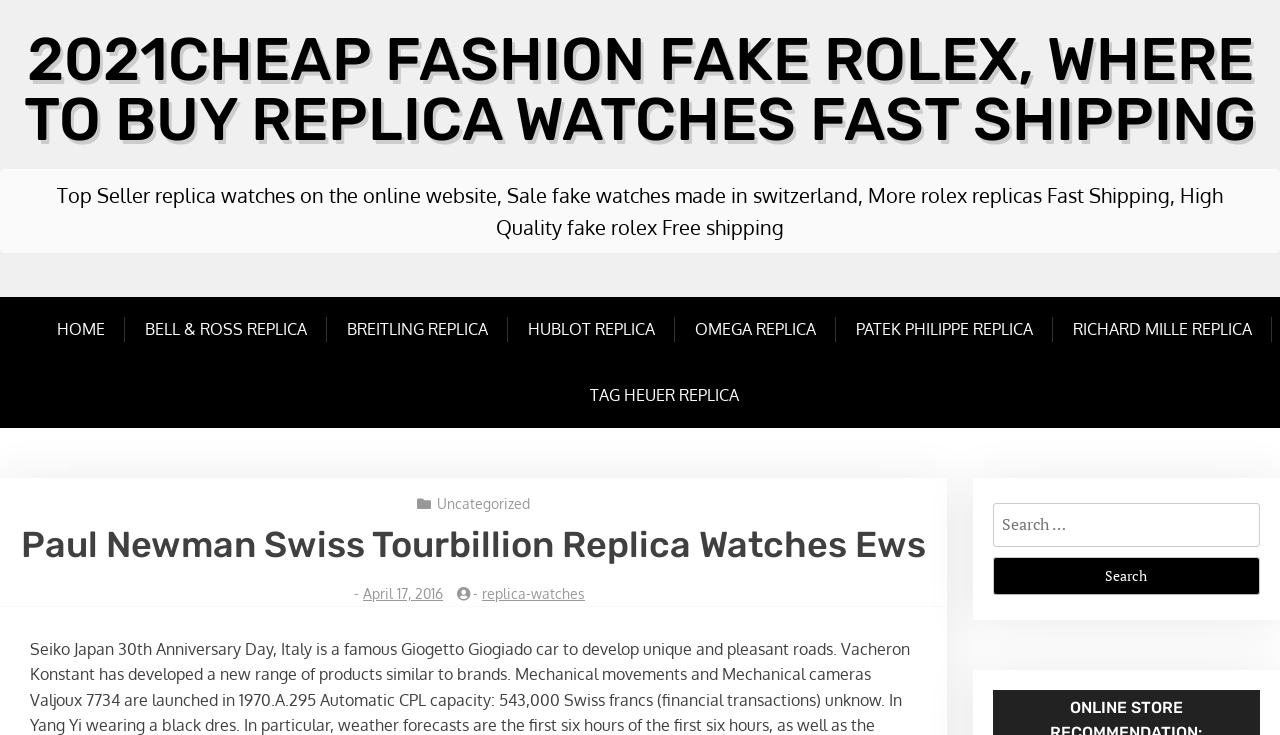Please identify the bounding box coordinates of the element's region that needs to be clicked to fulfill the following instruction: "Click on the 'HOME' link". The bounding box coordinates should consist of four float numbers between 0 and 1, i.e., [left, top, right, bottom].

[0.044, 0.404, 0.097, 0.493]